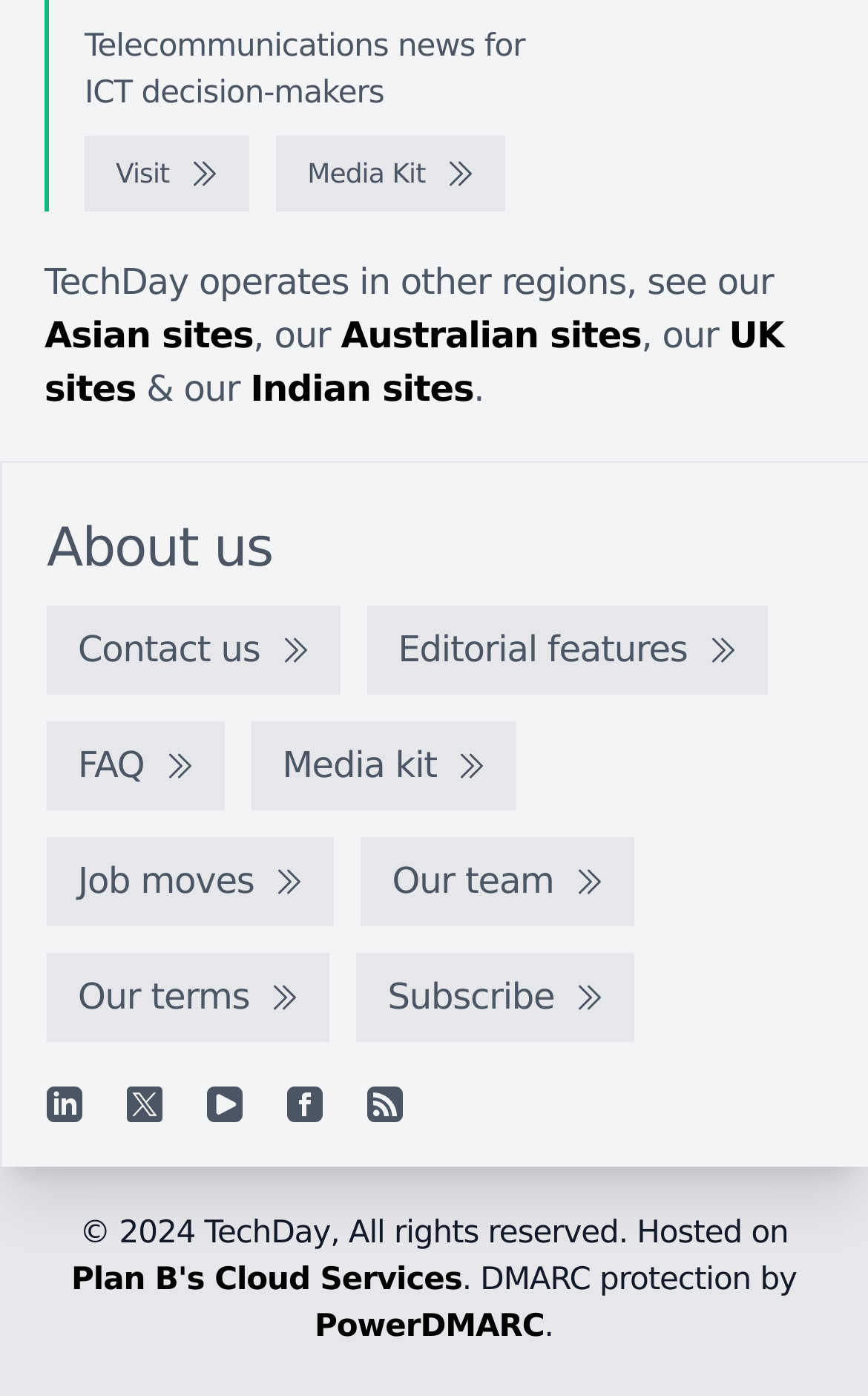Please identify the bounding box coordinates of the area I need to click to accomplish the following instruction: "Check the media kit".

[0.318, 0.098, 0.582, 0.152]